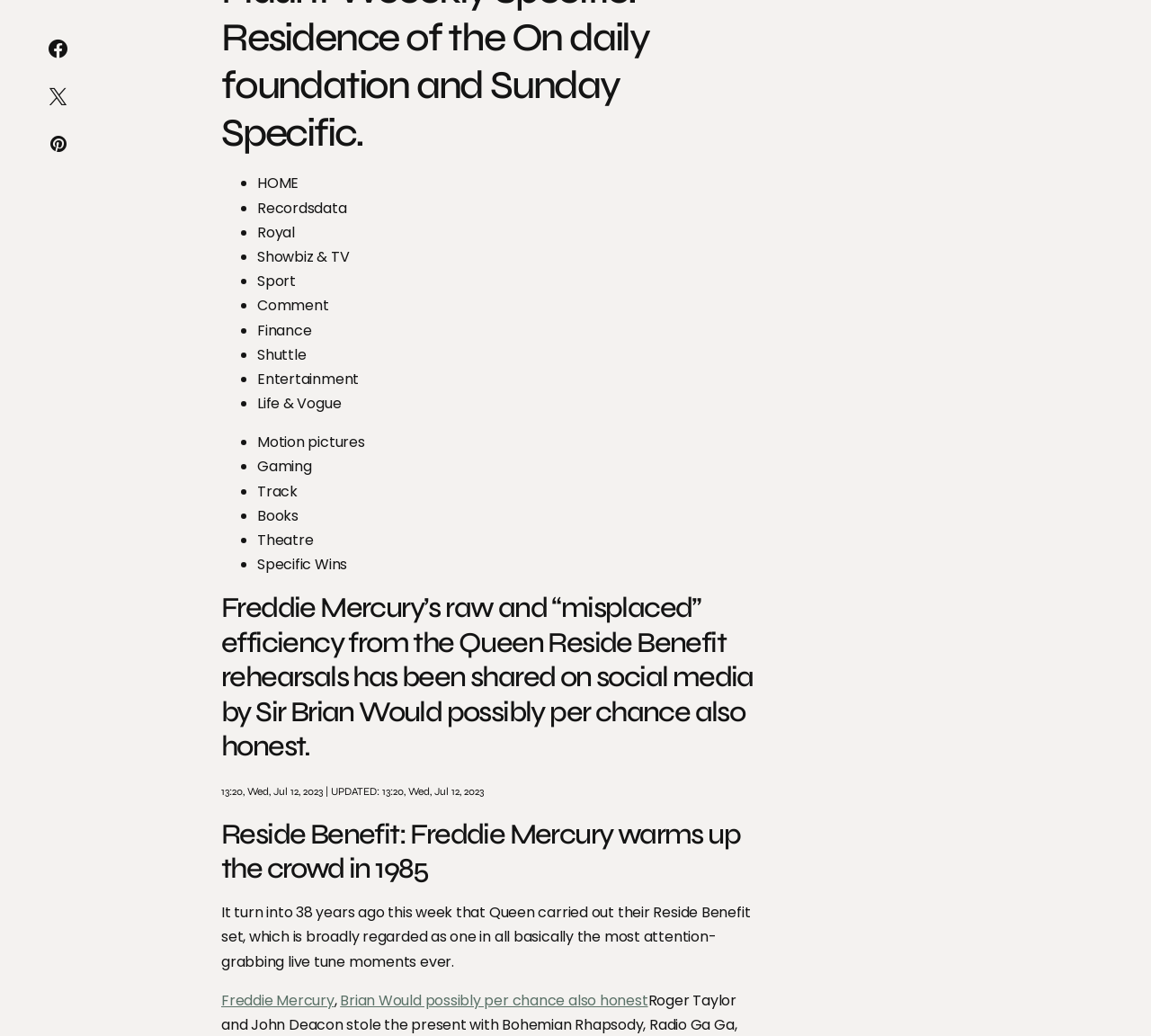Consider the image and give a detailed and elaborate answer to the question: 
What is the name of the Queen lead singer?

The webpage mentions 'Freddie Mercury’s raw and “misplaced” efficiency from the Queen Reside Benefit rehearsals' in the heading, indicating that Freddie Mercury is the lead singer of Queen.